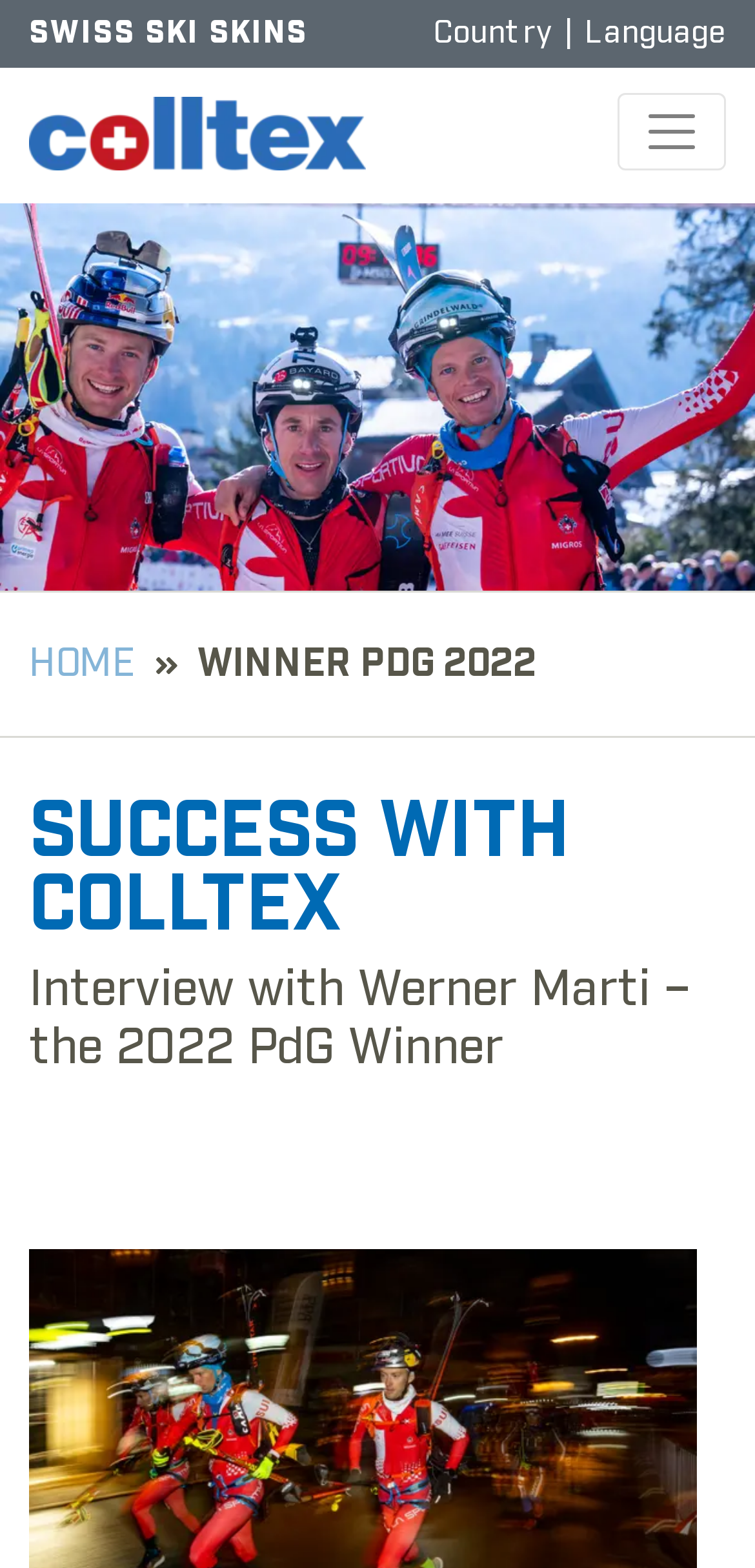Analyze and describe the webpage in a detailed narrative.

The webpage is about Colltex, a brand related to skiing. At the top, there is a horizontal navigation bar with several elements. On the left side, there is a text "SWISS SKI SKINS" in a prominent position. Next to it, there are two links, "Country" and "Language", separated by a vertical bar. 

Below the navigation bar, there is a large banner image that spans the entire width of the page. 

On the top-left corner, there is a link with no text, possibly a logo or an icon. Next to it, there is a toggle button to navigate the menu. 

The main content of the page is divided into sections. The first section has a link to "HOME" on the left and a text "WINNER PDG 2022" on the right. 

Below this section, there are two headings. The first heading is "SUCCESS WITH COLLTEX", and the second heading is "Interview with Werner Marti – the 2022 PdG Winner". These headings are likely to introduce the main content of the page, which is not provided in the accessibility tree.